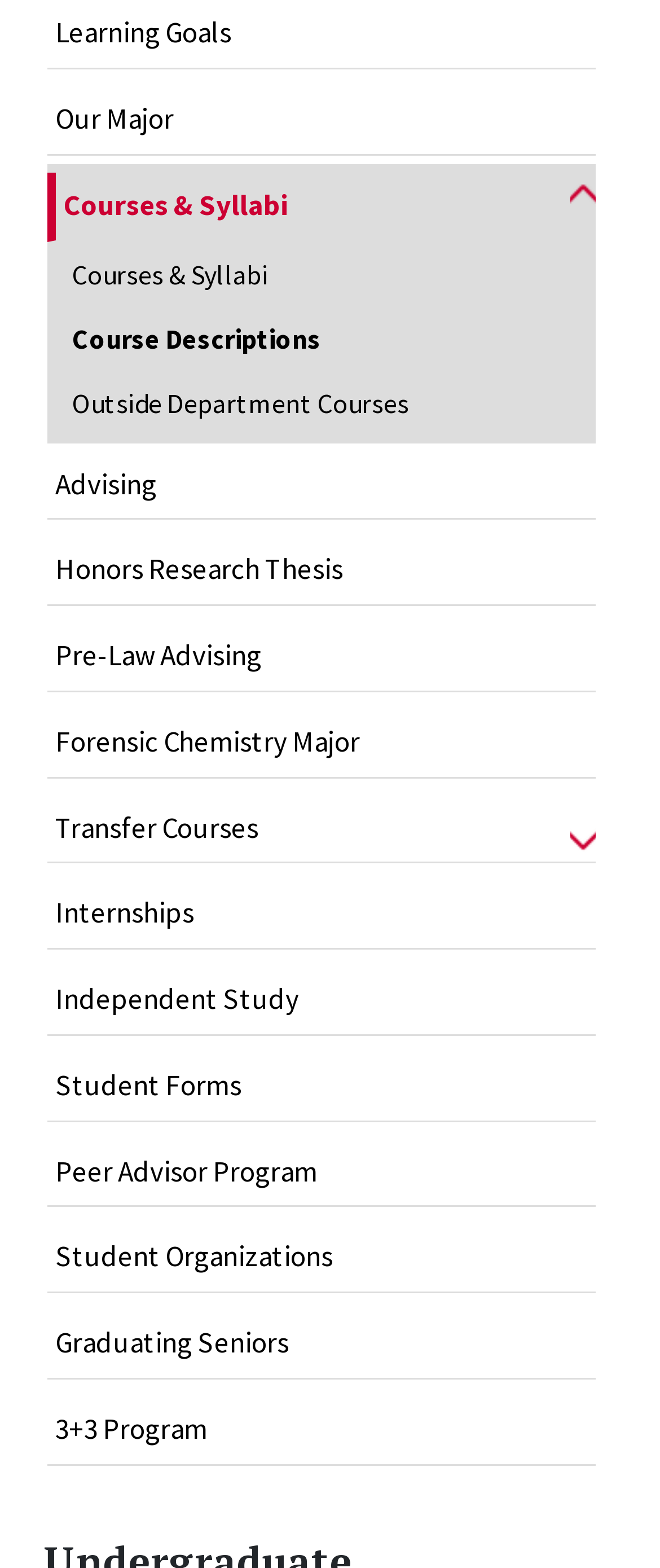Identify the bounding box coordinates of the section to be clicked to complete the task described by the following instruction: "Get help from FAQs". The coordinates should be four float numbers between 0 and 1, formatted as [left, top, right, bottom].

None